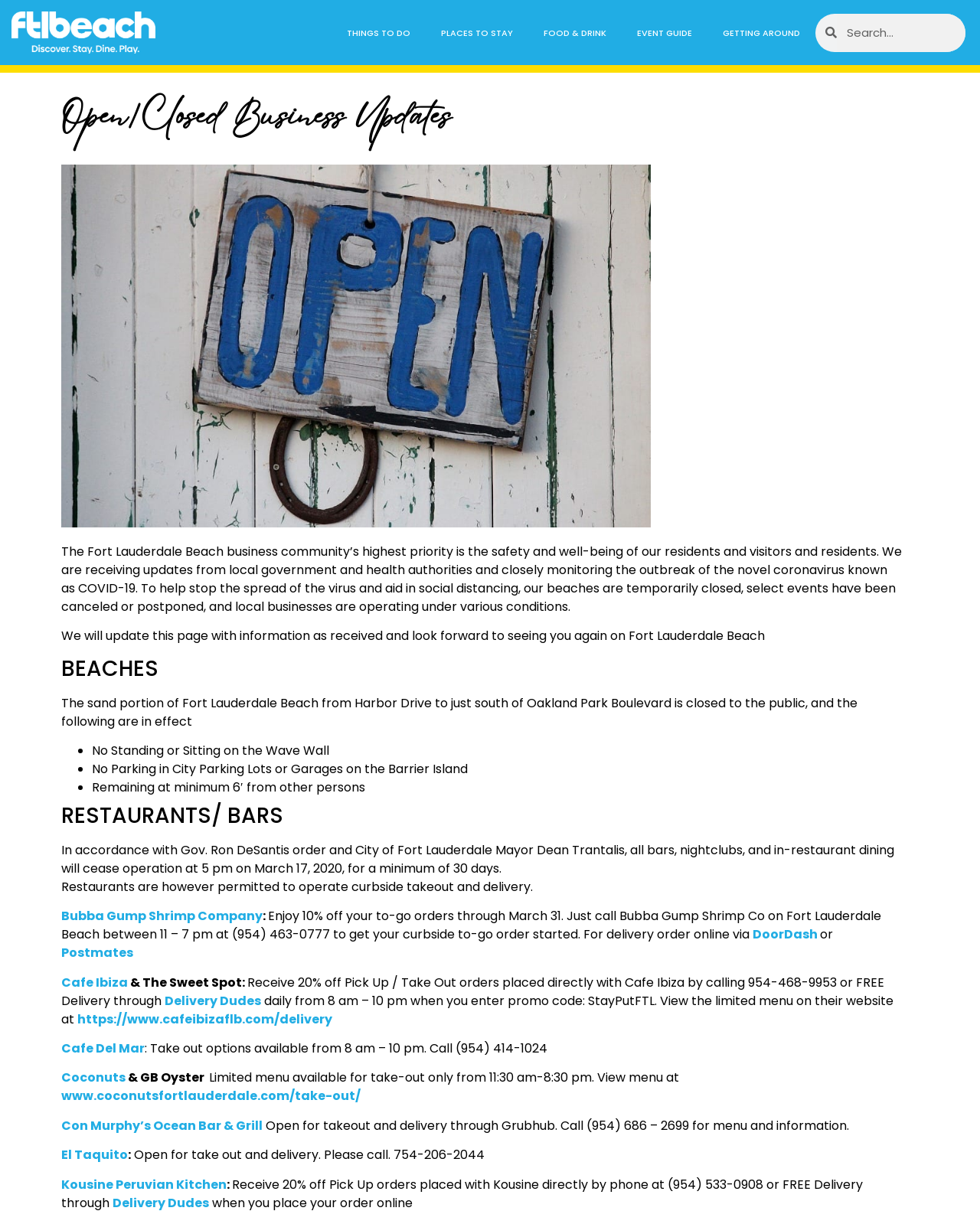Which restaurant offers 10% off to-go orders?
Based on the screenshot, respond with a single word or phrase.

Bubba Gump Shrimp Company